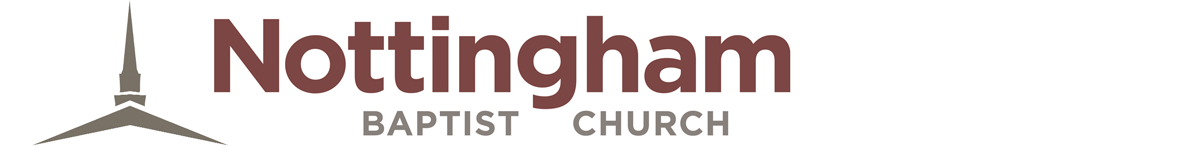What is above the text in the logo design?
Please give a detailed and elaborate explanation in response to the question.

The caption describes the logo design as including a stylized representation of a church spire above the text, which enhances the church's identity.